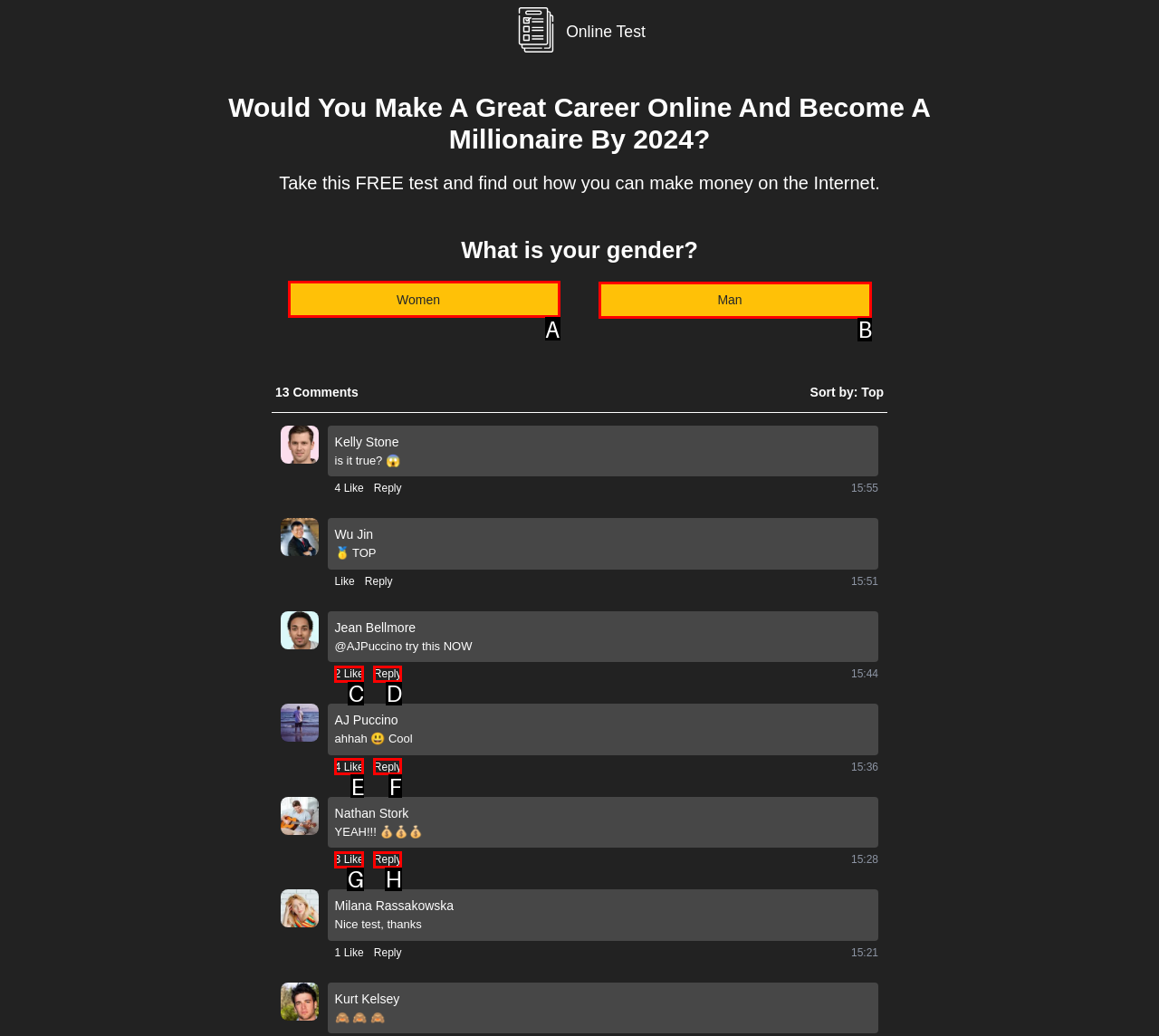Identify which lettered option to click to carry out the task: Click the 'Man' button. Provide the letter as your answer.

B